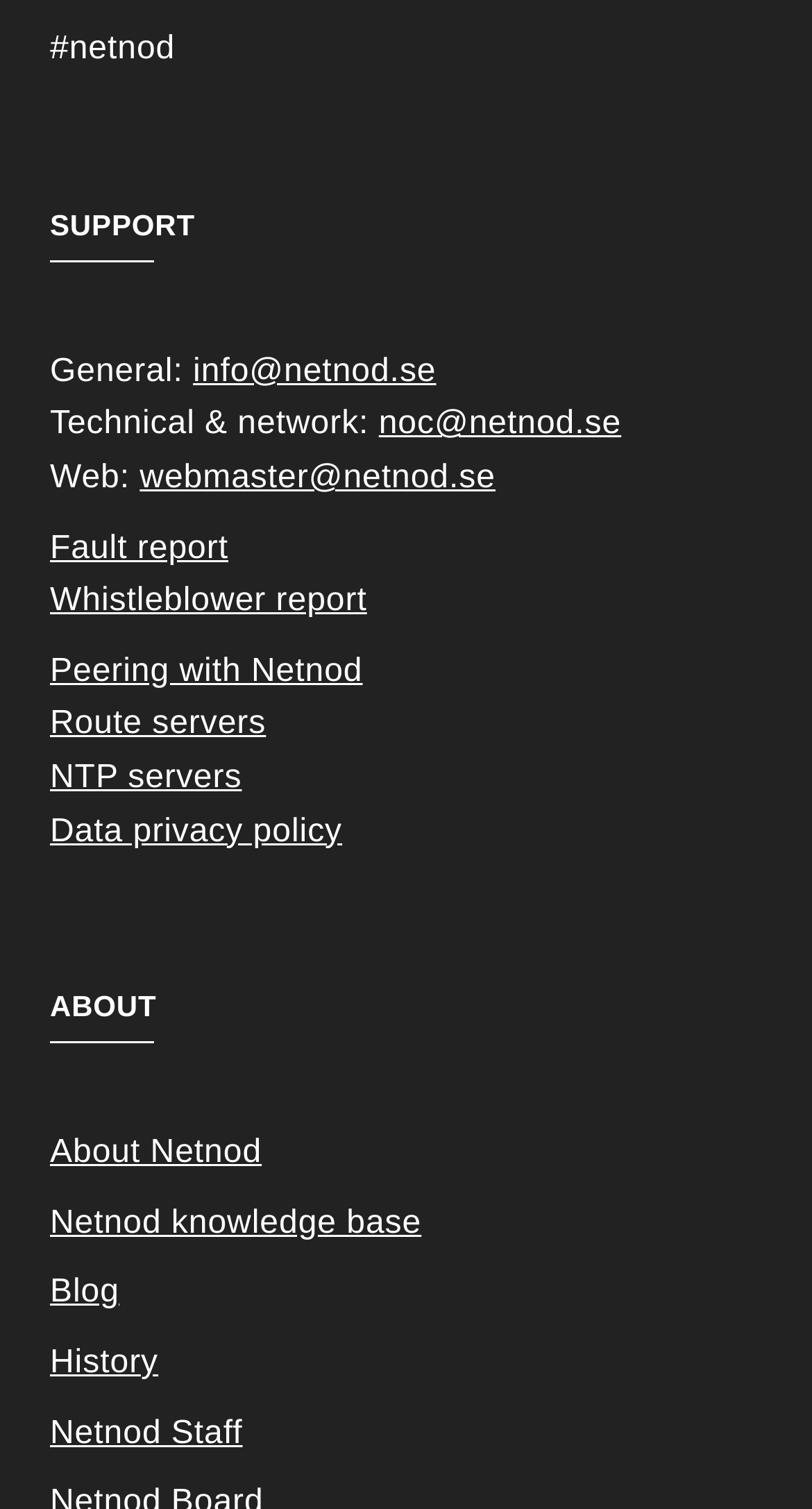Kindly determine the bounding box coordinates for the clickable area to achieve the given instruction: "Report a fault".

[0.062, 0.351, 0.281, 0.375]